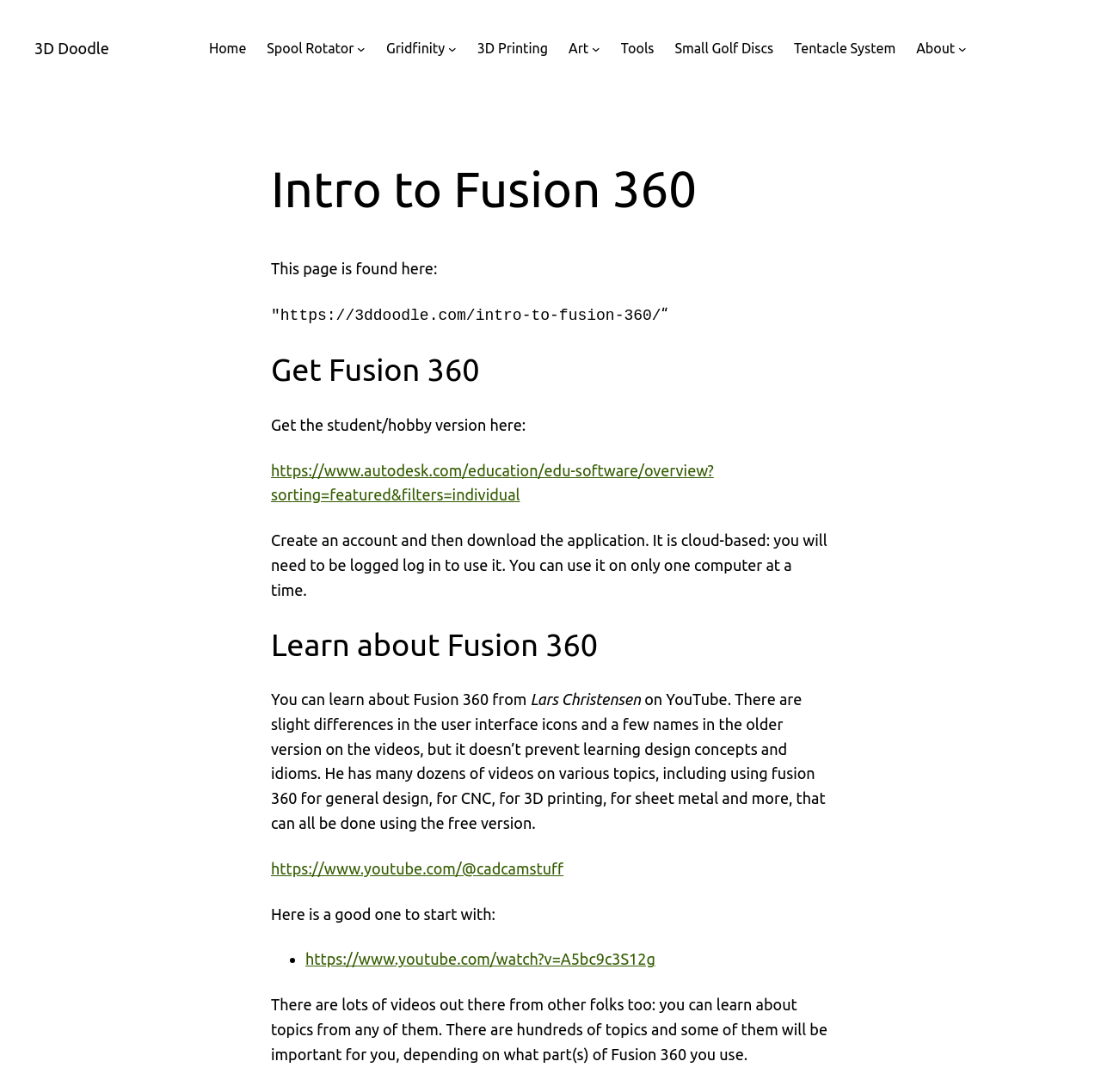Please locate the bounding box coordinates of the element that should be clicked to achieve the given instruction: "Click on the 'Lars Christensen' YouTube link".

[0.246, 0.787, 0.512, 0.803]